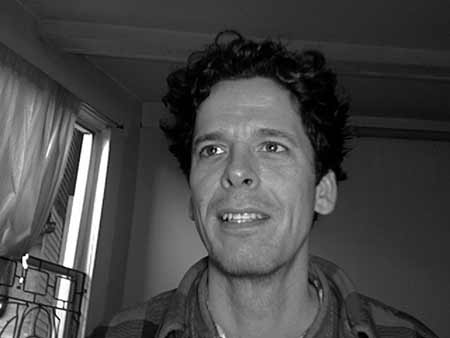Answer the following query with a single word or phrase:
Where is the setting of the portrait?

Indoors